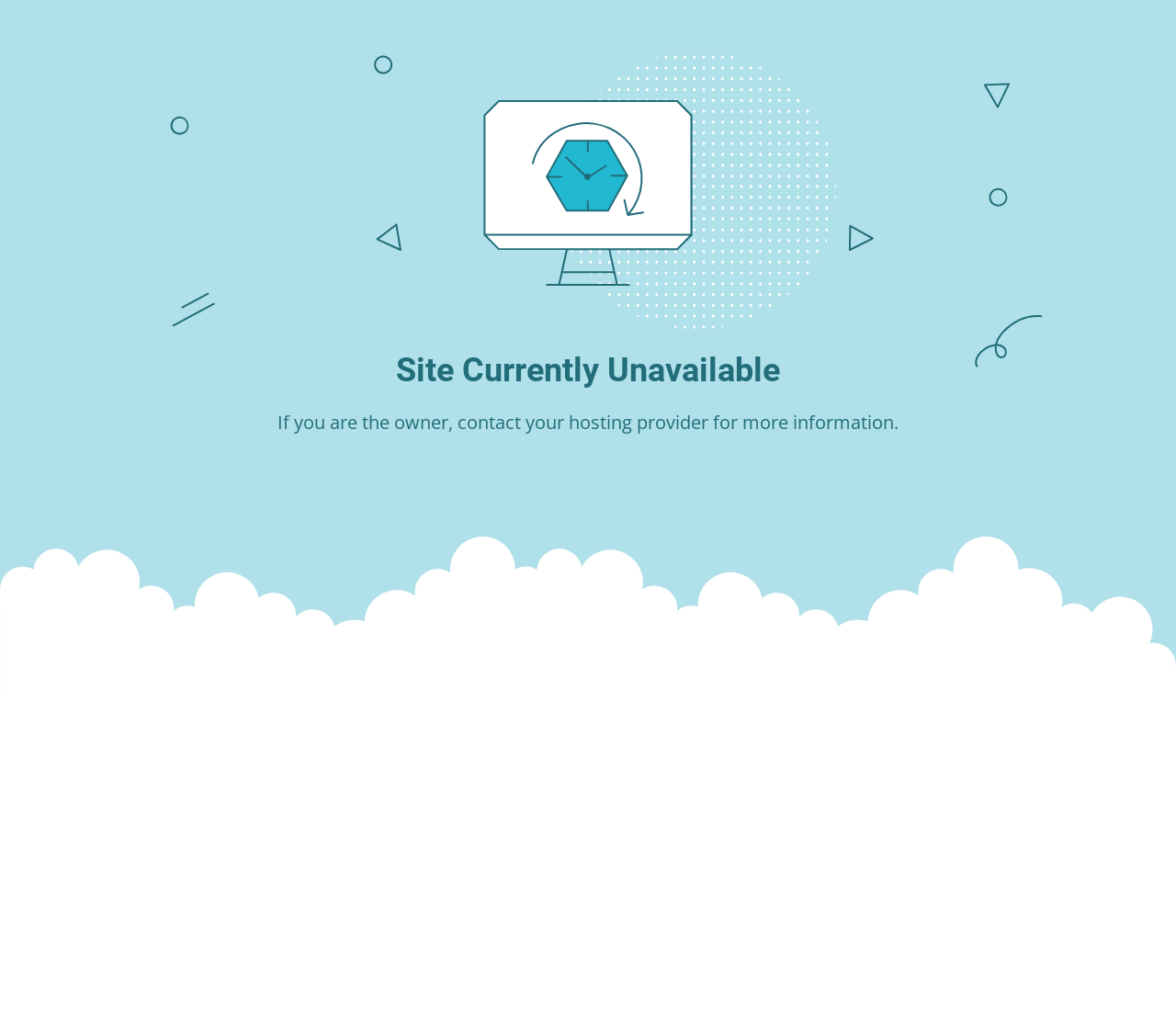What is the main title displayed on this webpage?

Site Currently Unavailable